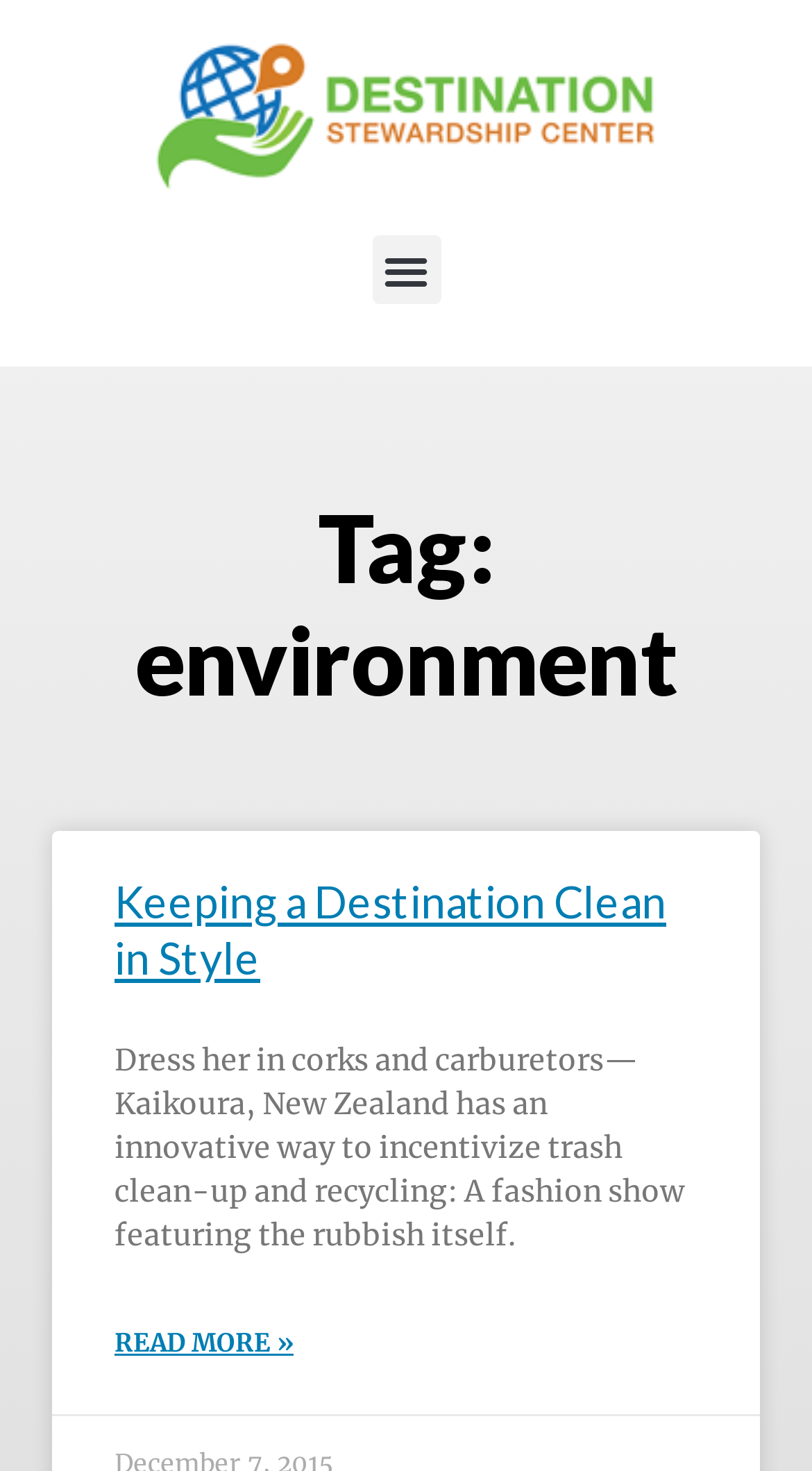What is the purpose of the fashion show in Kaikoura, New Zealand?
Observe the image and answer the question with a one-word or short phrase response.

Incentivize trash clean-up and recycling